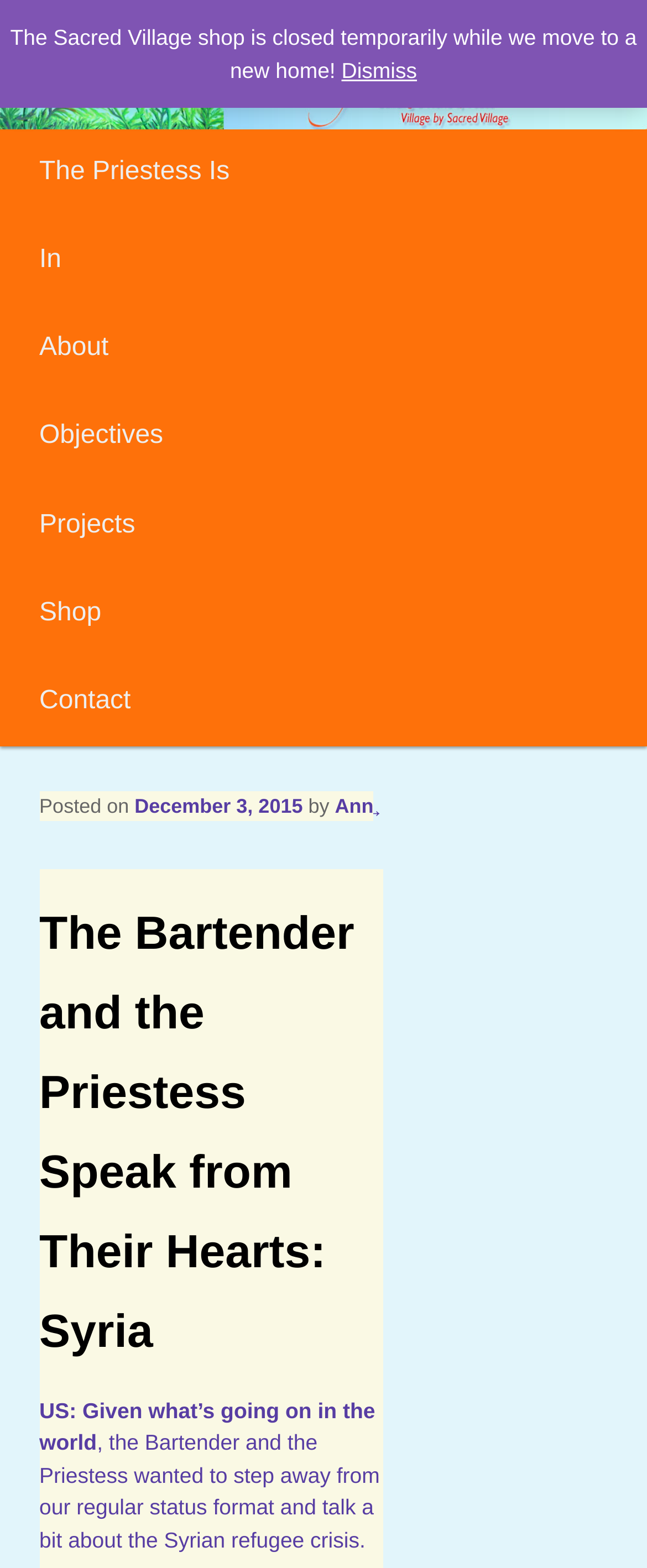Determine the bounding box coordinates for the region that must be clicked to execute the following instruction: "Check E-mail list".

None